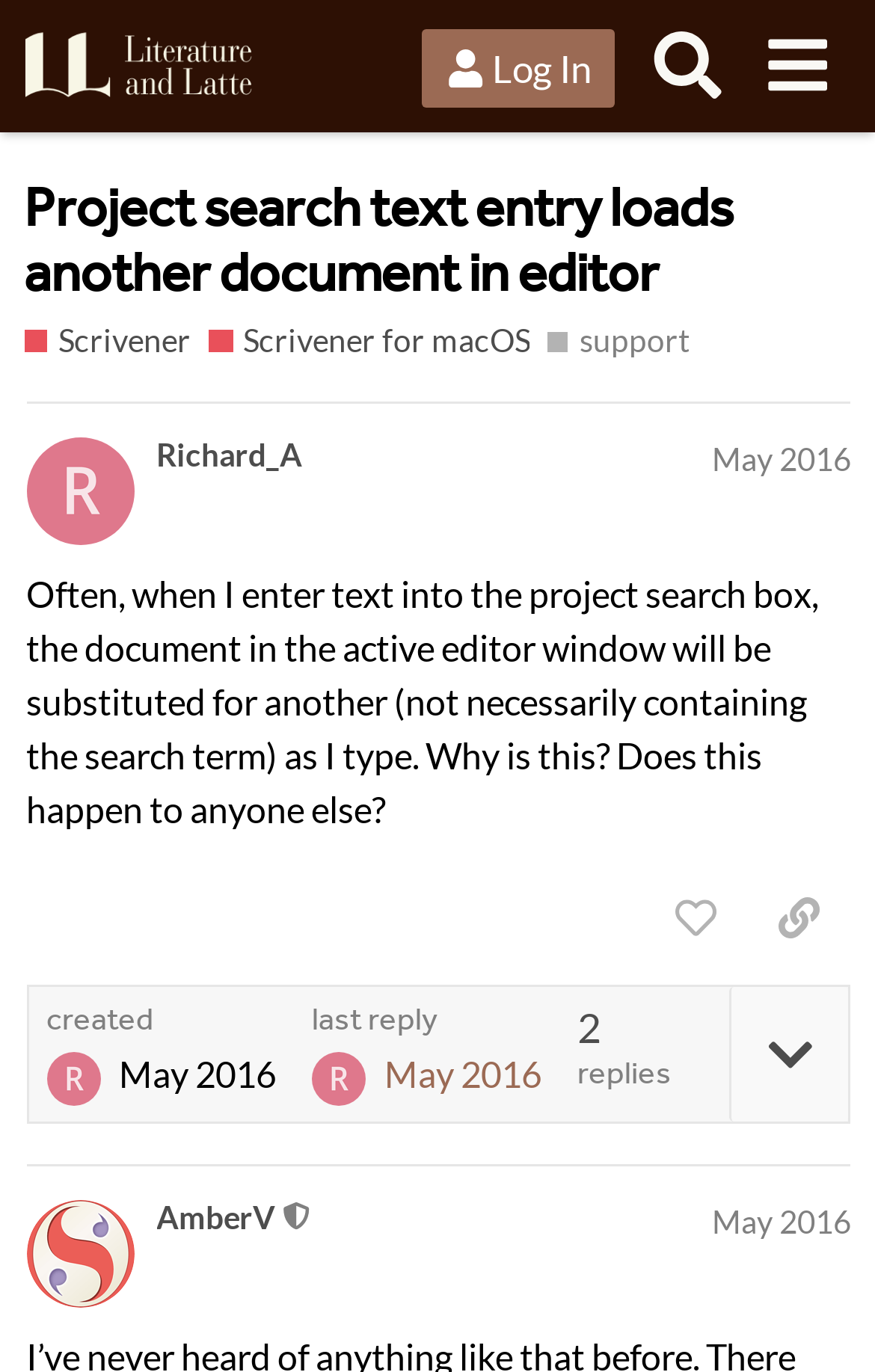What is the name of the forum?
Answer the question with a detailed and thorough explanation.

The name of the forum can be found in the top-left corner of the webpage, where it says 'Literature & Latte Forums' in a link format.